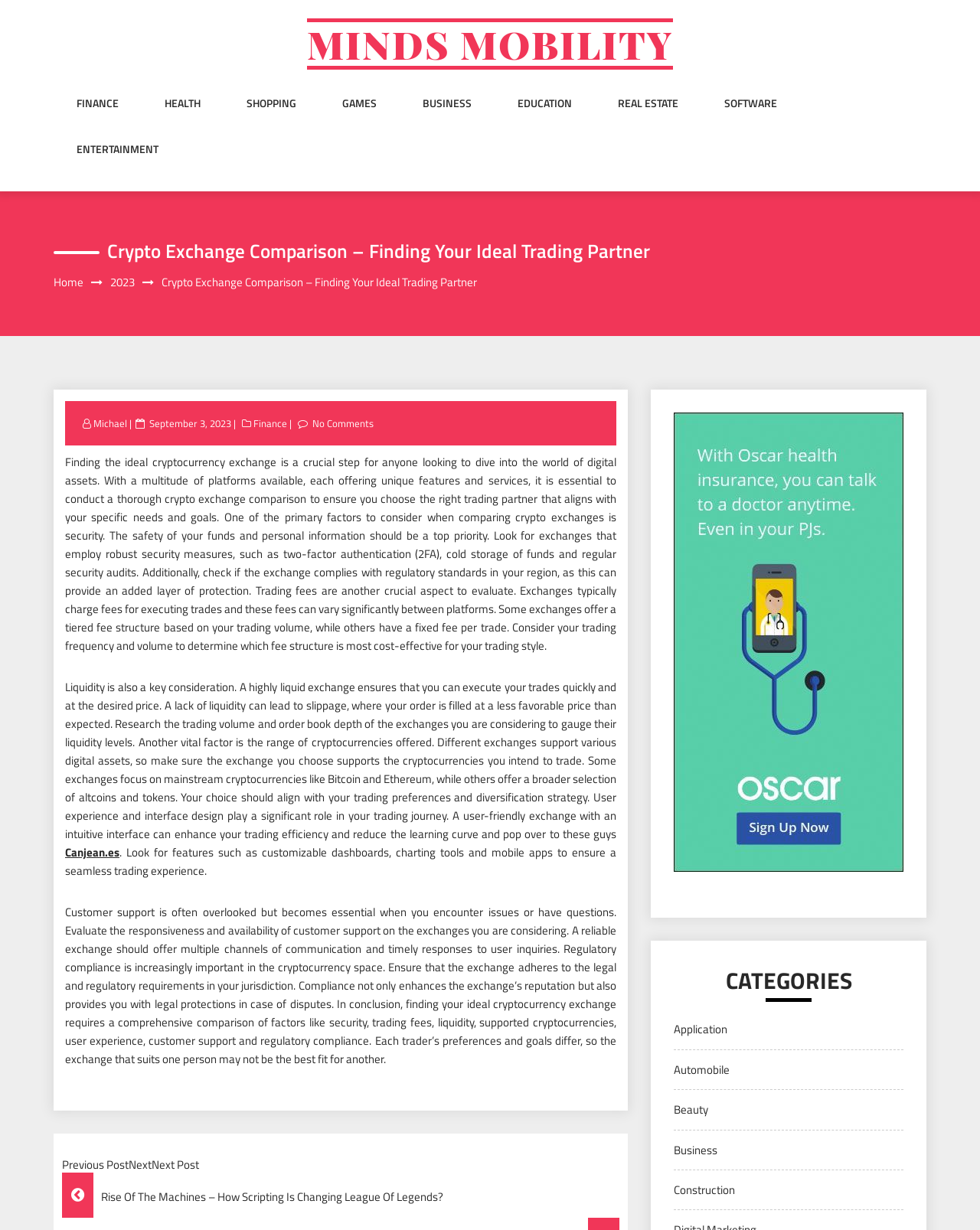Please pinpoint the bounding box coordinates for the region I should click to adhere to this instruction: "Click on Hypertension".

None